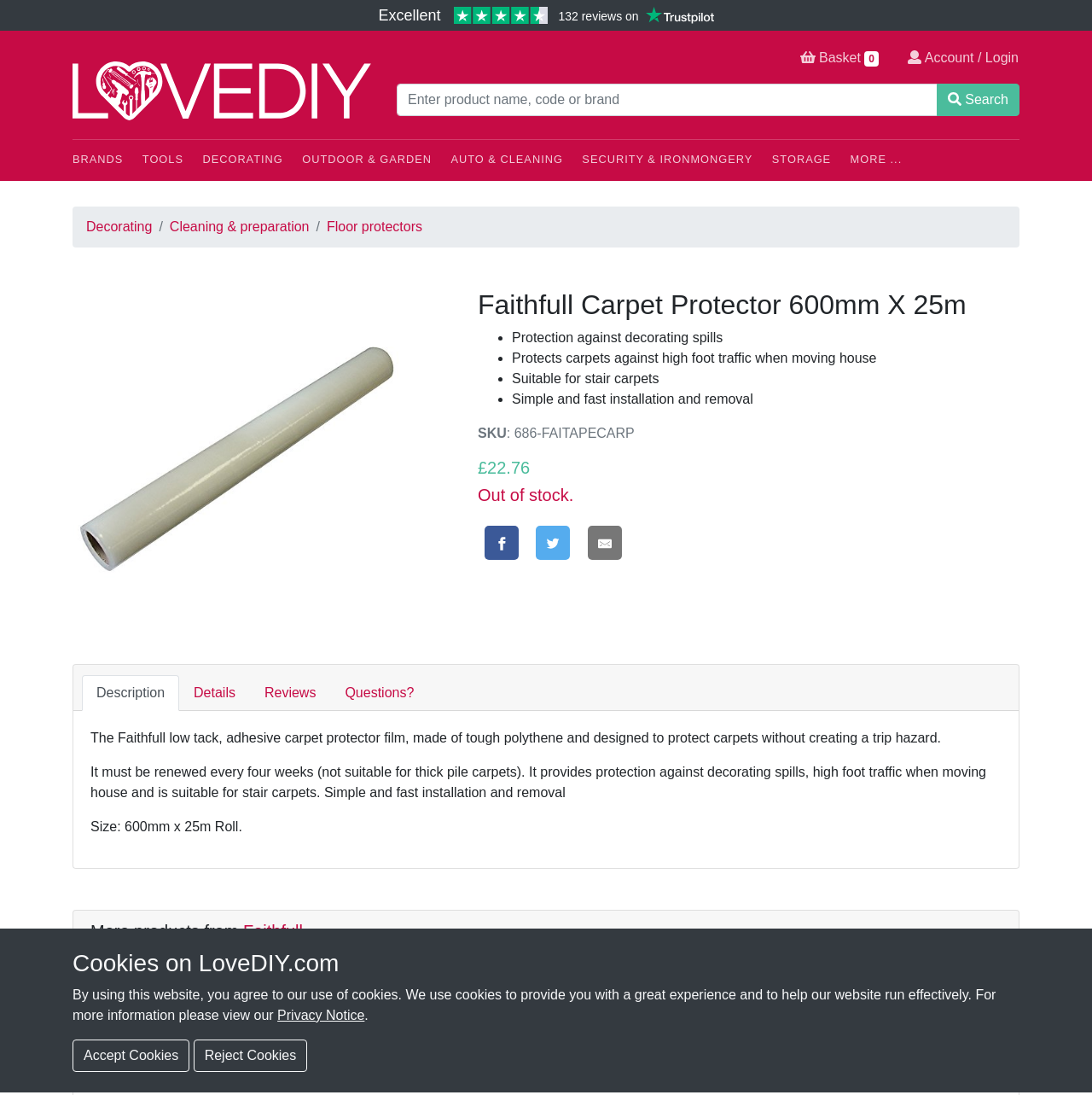Locate the bounding box coordinates of the segment that needs to be clicked to meet this instruction: "View account and login".

[0.831, 0.044, 0.933, 0.062]